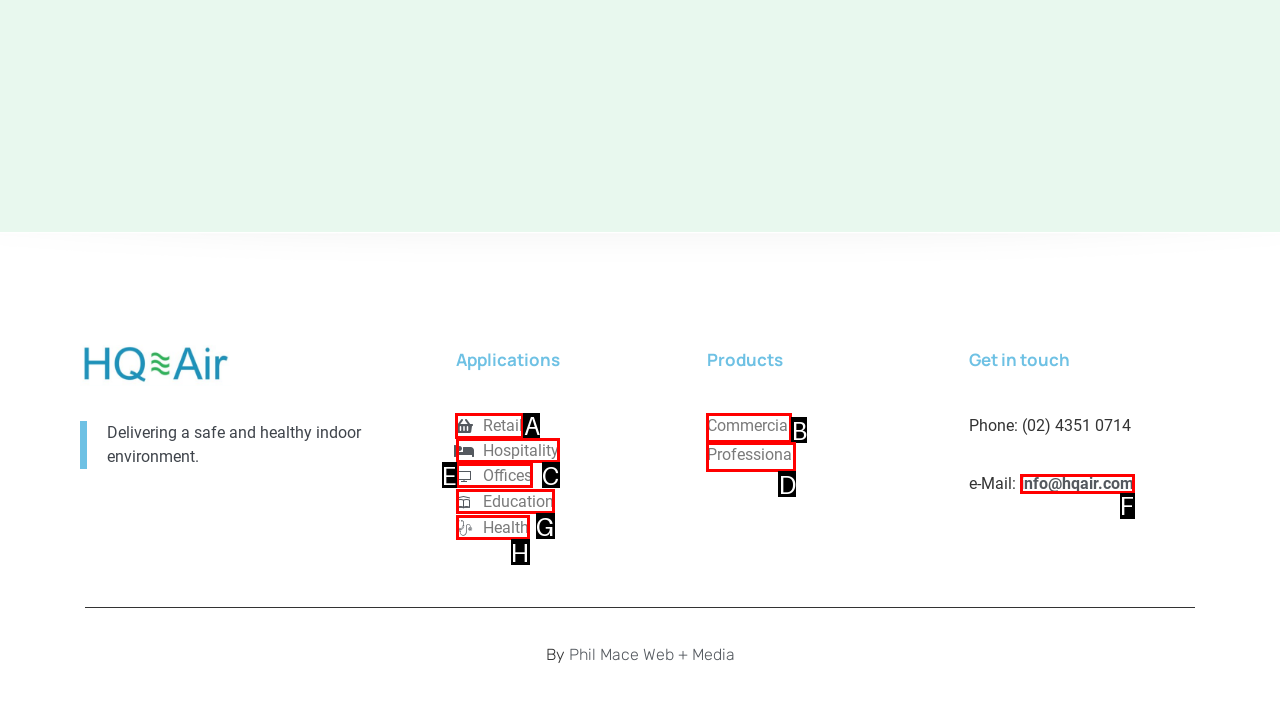Choose the HTML element to click for this instruction: Click on Retail Answer with the letter of the correct choice from the given options.

A